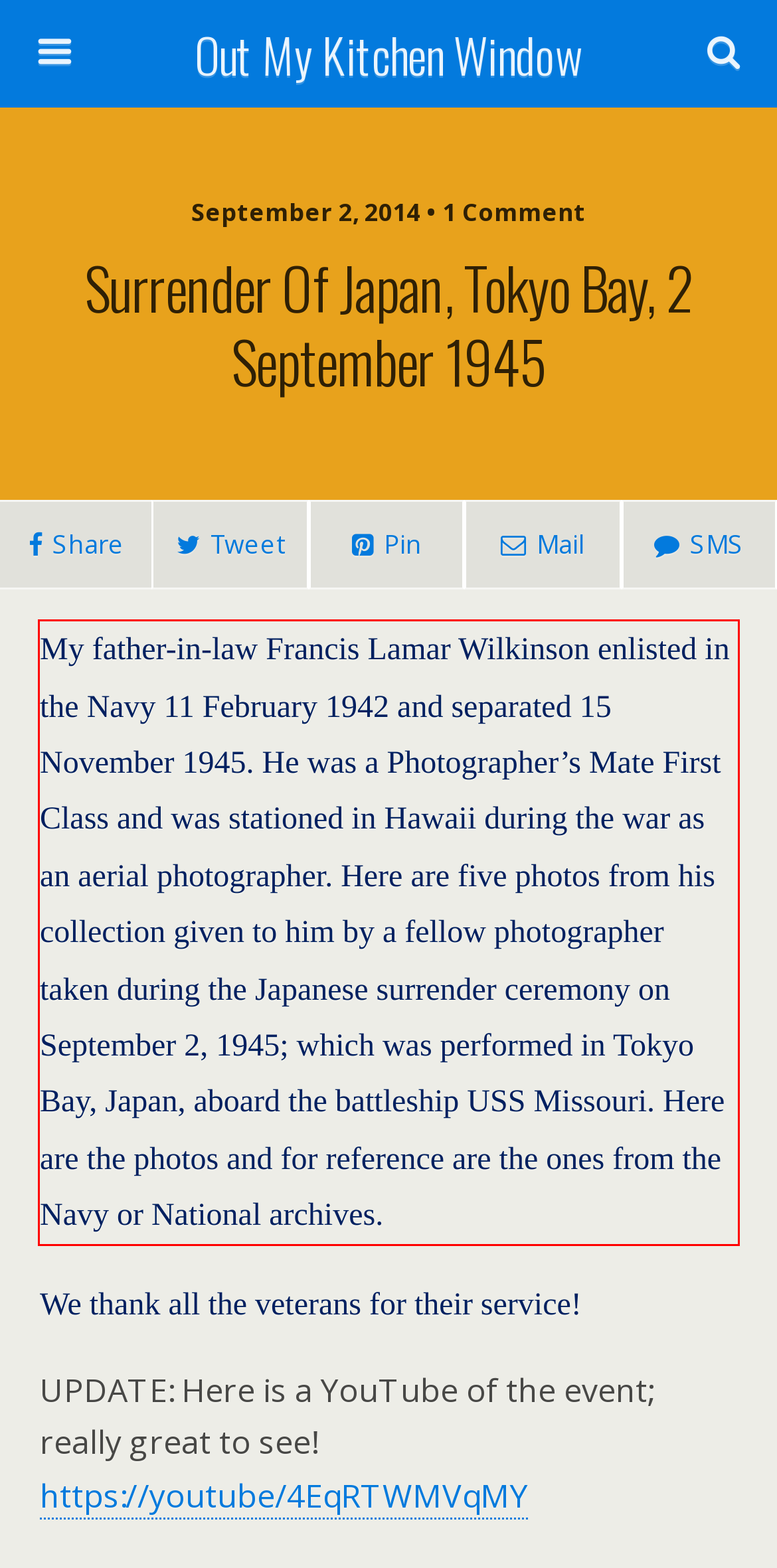Look at the webpage screenshot and recognize the text inside the red bounding box.

My father-in-law Francis Lamar Wilkinson enlisted in the Navy 11 February 1942 and separated 15 November 1945. He was a Photographer’s Mate First Class and was stationed in Hawaii during the war as an aerial photographer. Here are five photos from his collection given to him by a fellow photographer taken during the Japanese surrender ceremony on September 2, 1945; which was performed in Tokyo Bay, Japan, aboard the battleship USS Missouri. Here are the photos and for reference are the ones from the Navy or National archives.